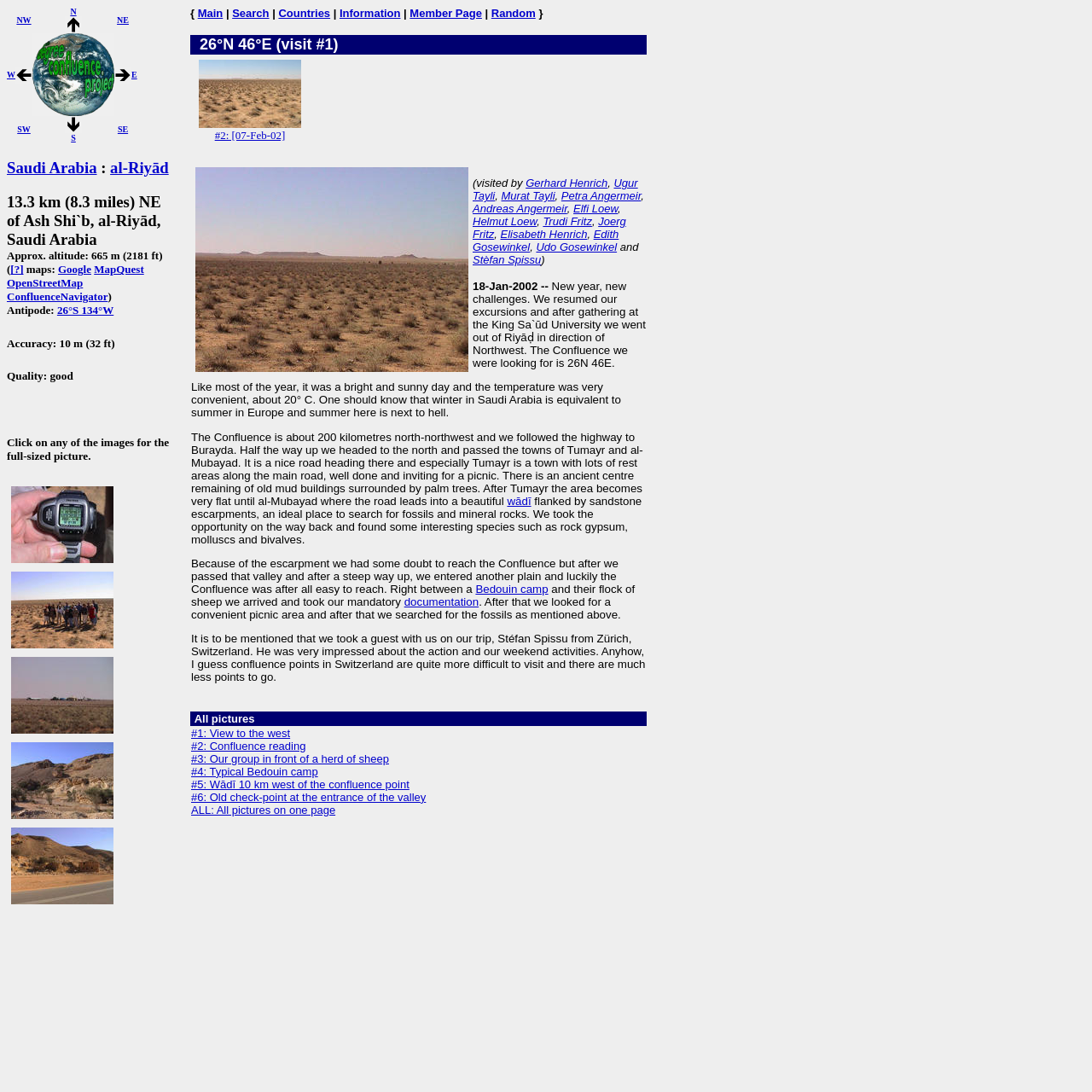Can you find the bounding box coordinates for the element that needs to be clicked to execute this instruction: "Explore the Degree Confluence Project"? The coordinates should be given as four float numbers between 0 and 1, i.e., [left, top, right, bottom].

[0.03, 0.095, 0.105, 0.109]